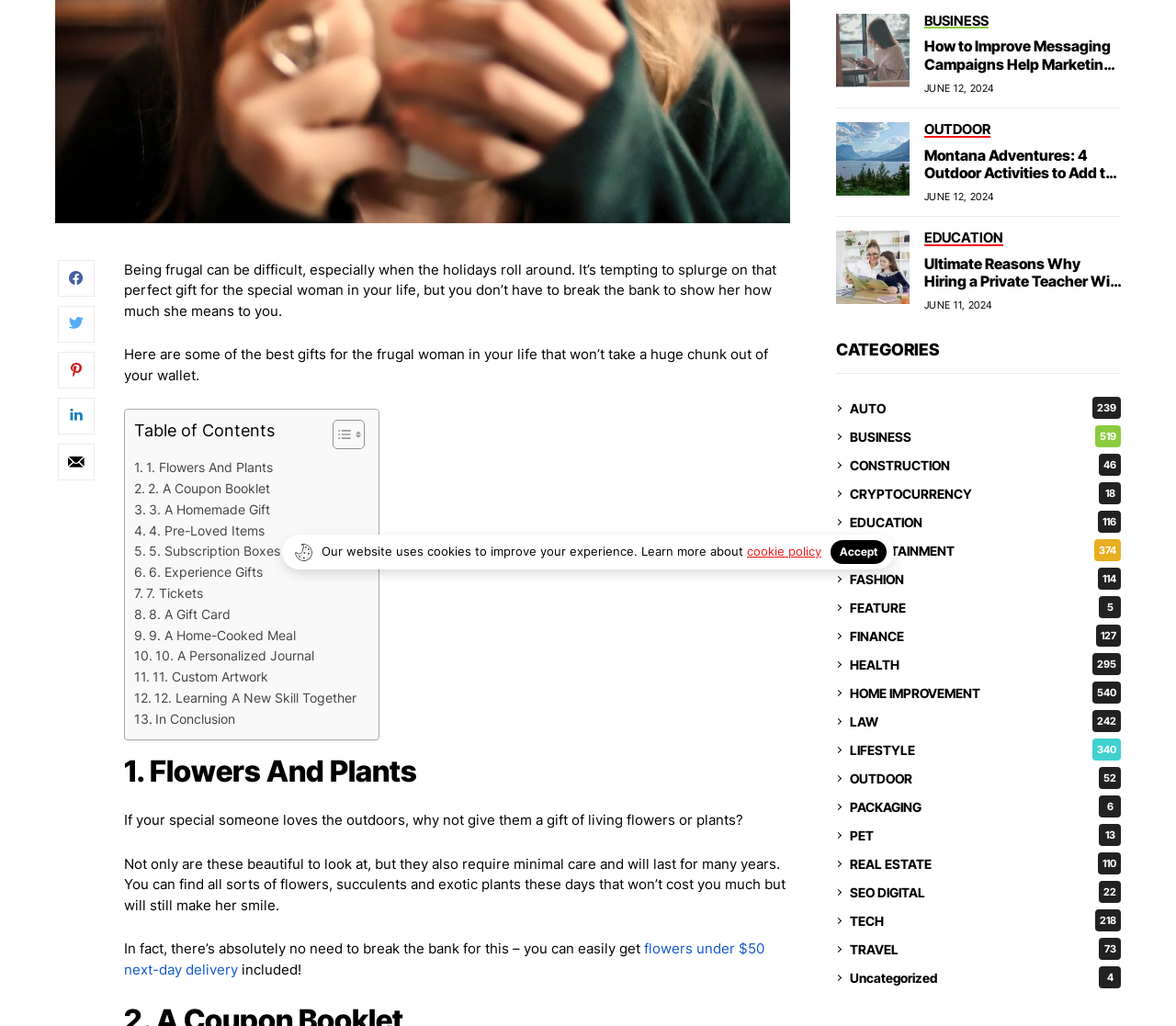Find and provide the bounding box coordinates for the UI element described with: "FASHION114".

[0.723, 0.553, 0.953, 0.575]